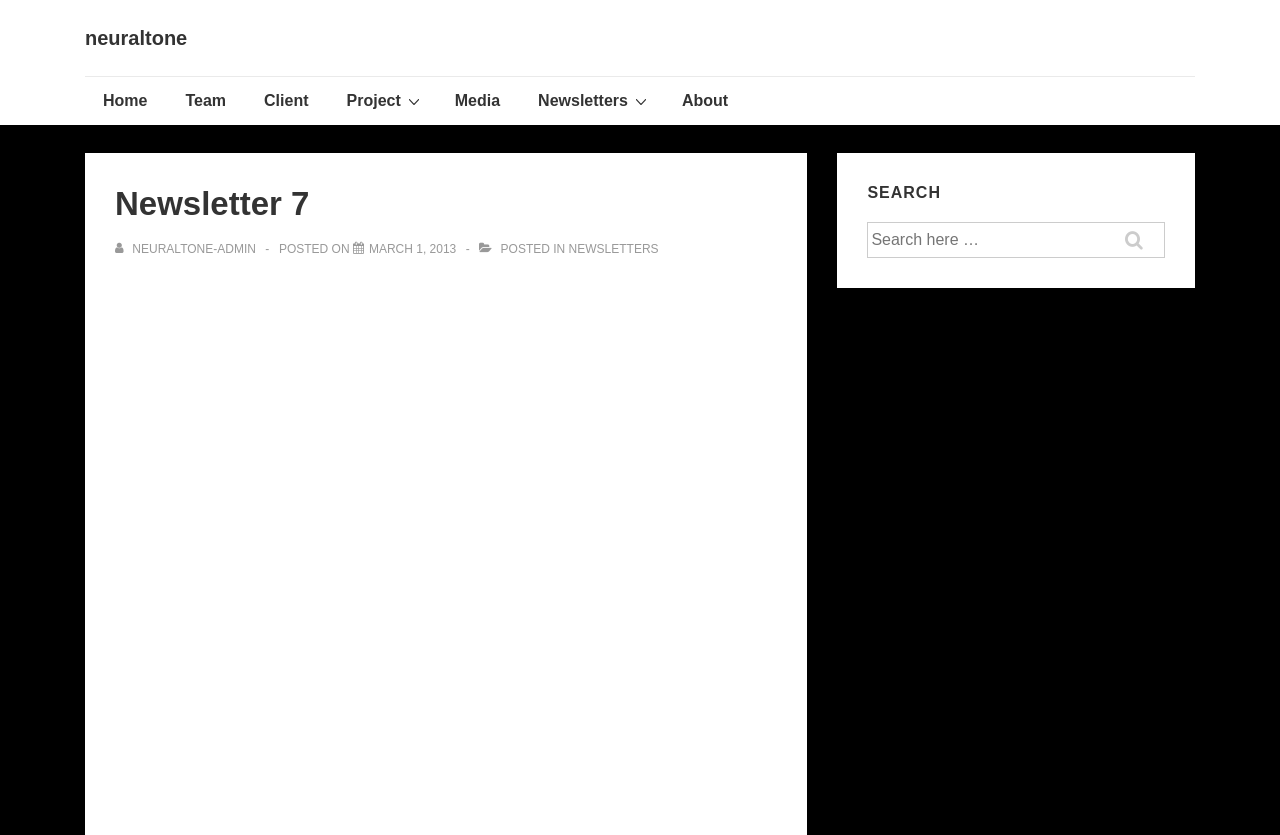Give a detailed explanation of the elements present on the webpage.

The webpage is titled "Newsletter 7 – neuraltone" and has a main menu at the top with links to "Home", "Team", "Client", and "Media". There is also a dropdown menu with options "Project" and "Newsletters". Below the main menu, there is a heading "Newsletter 7" followed by a link to view all posts by "neuraltone-admin". 

To the right of the heading, there is a section with the post's metadata, including the author, date "MARCH 1, 2013", and category "NEWSLETTERS". 

On the right side of the page, there is a search bar with a label "Search for:" and a heading "SEARCH" above it.